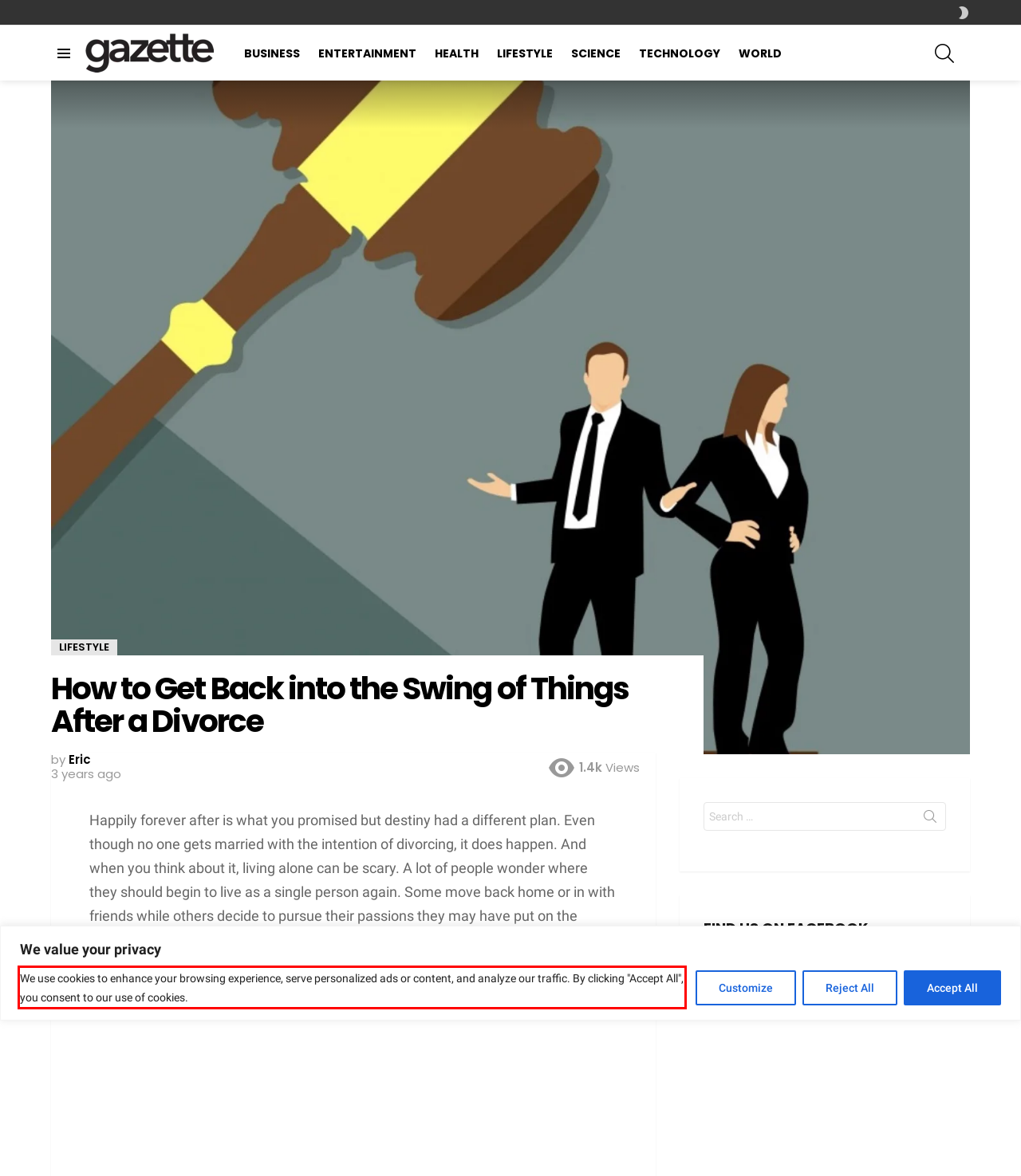You have a screenshot of a webpage with a red bounding box. Use OCR to generate the text contained within this red rectangle.

We use cookies to enhance your browsing experience, serve personalized ads or content, and analyze our traffic. By clicking "Accept All", you consent to our use of cookies.